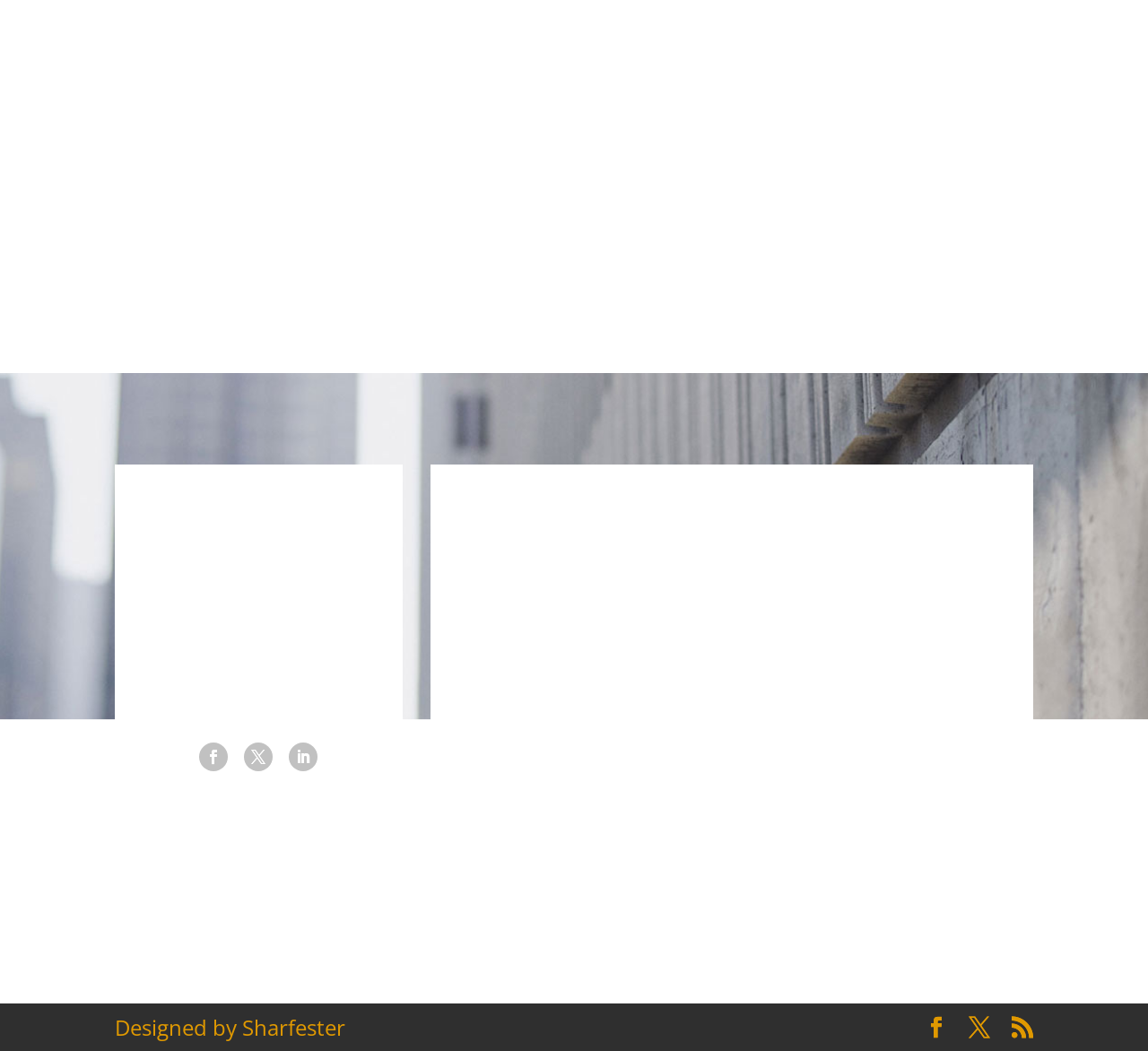Can you pinpoint the bounding box coordinates for the clickable element required for this instruction: "Click ABOUT"? The coordinates should be four float numbers between 0 and 1, i.e., [left, top, right, bottom].

None